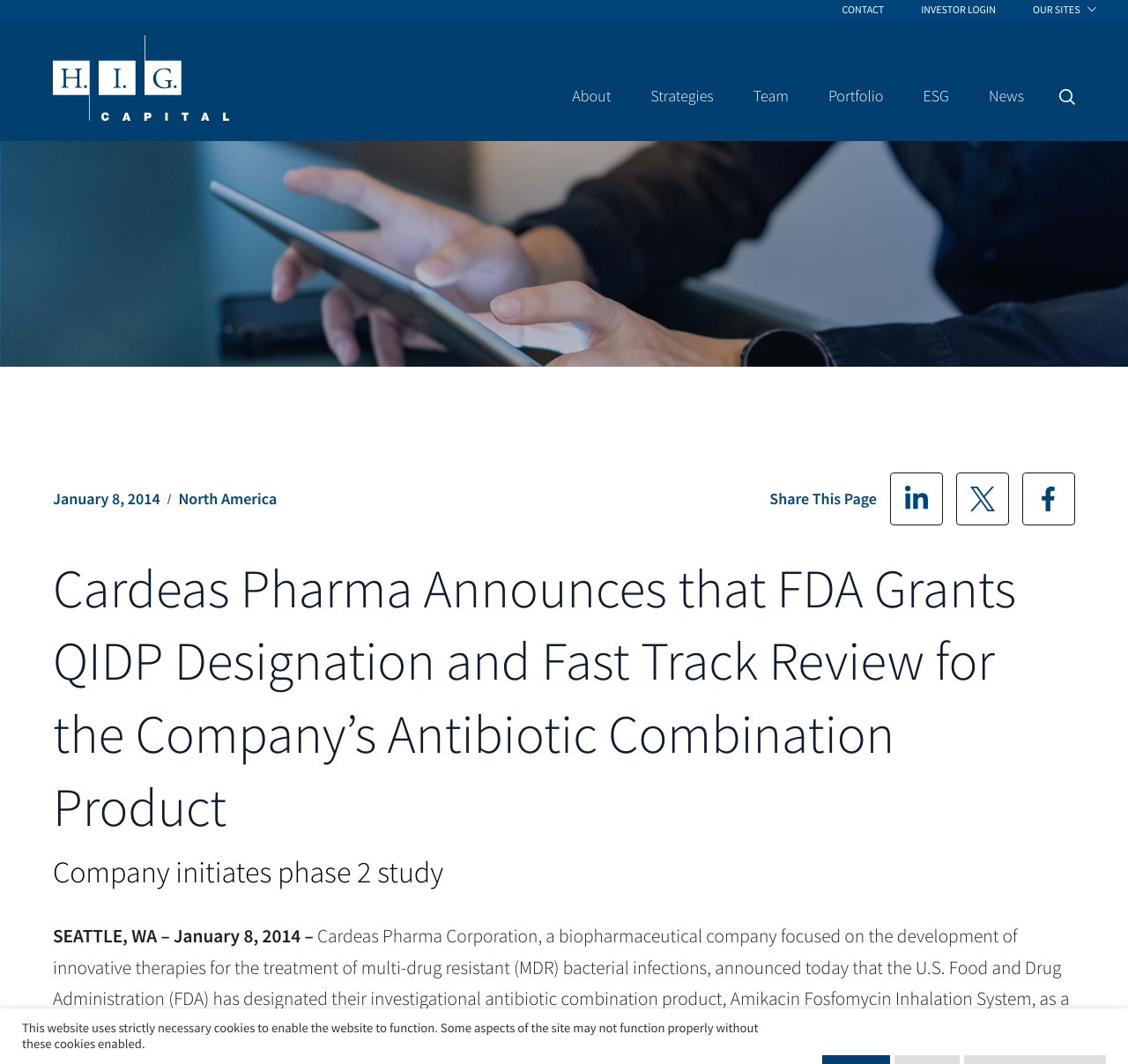Please locate the bounding box coordinates of the element that should be clicked to complete the given instruction: "Click on H.I.G. Capital".

[0.047, 0.033, 0.203, 0.116]